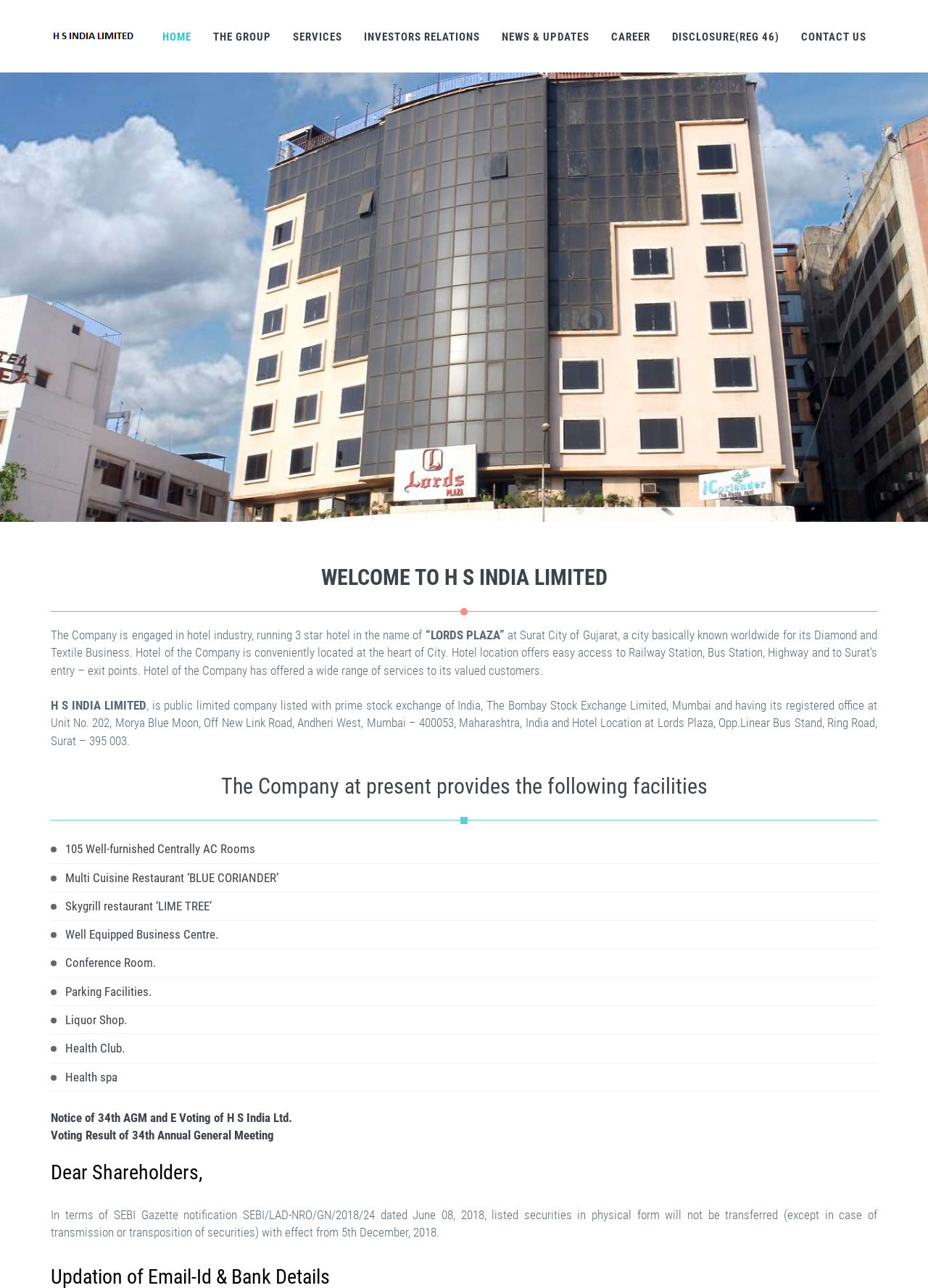Please provide a brief answer to the question using only one word or phrase: 
What is the name of the hotel mentioned on the webpage?

LORDS PLAZA